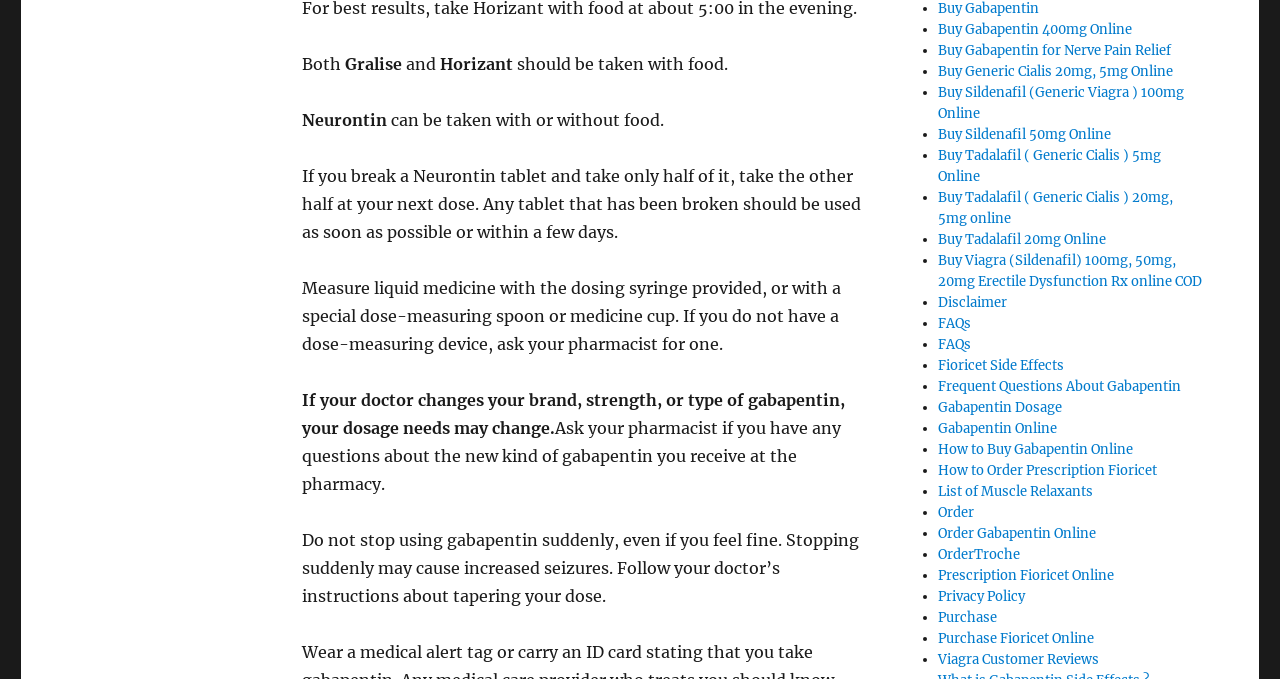Please find the bounding box coordinates of the element that needs to be clicked to perform the following instruction: "Buy Generic Cialis 20mg, 5mg Online". The bounding box coordinates should be four float numbers between 0 and 1, represented as [left, top, right, bottom].

[0.733, 0.092, 0.916, 0.117]